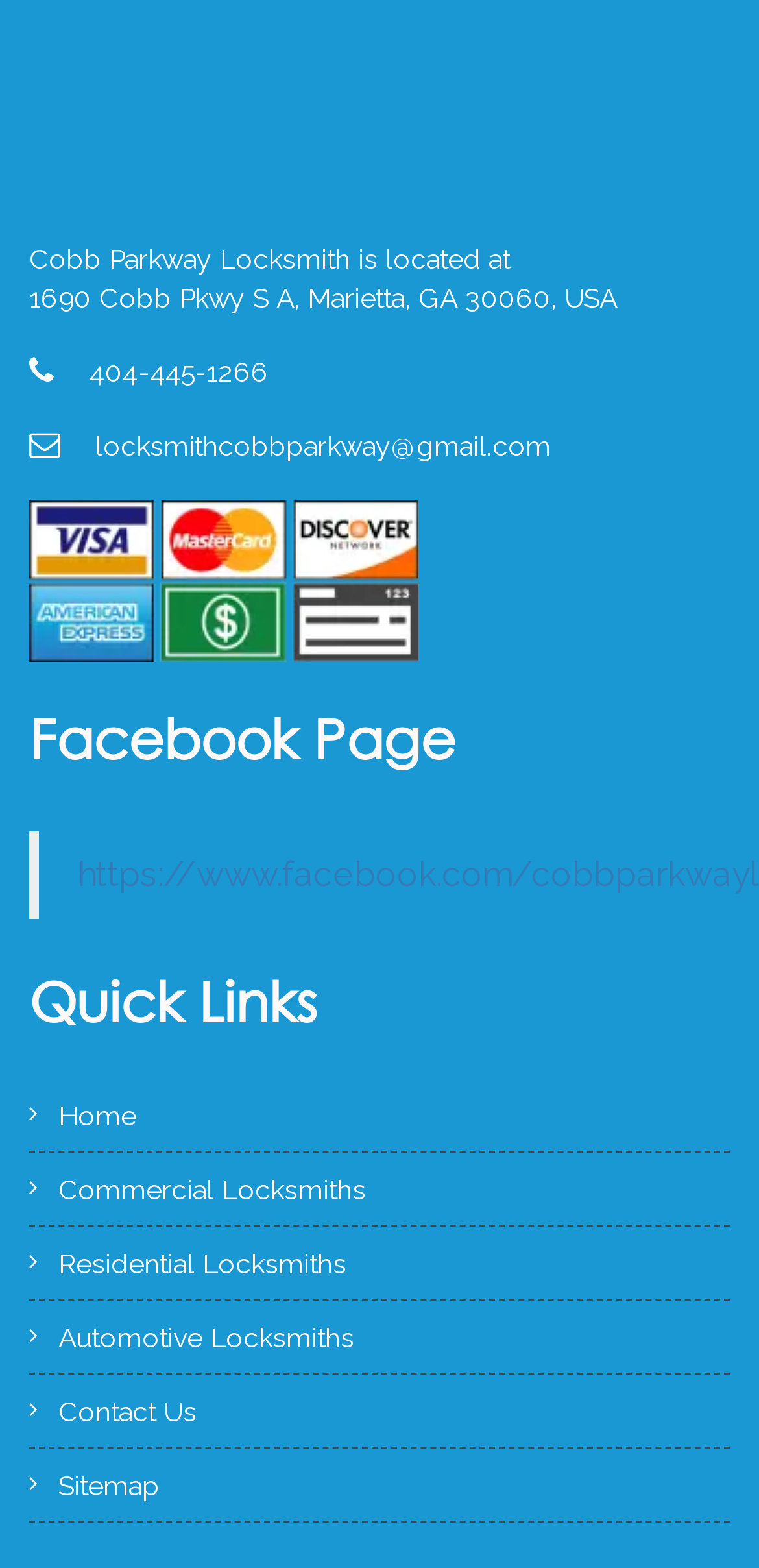From the given element description: "Commercial Locksmiths", find the bounding box for the UI element. Provide the coordinates as four float numbers between 0 and 1, in the order [left, top, right, bottom].

[0.038, 0.745, 0.962, 0.781]